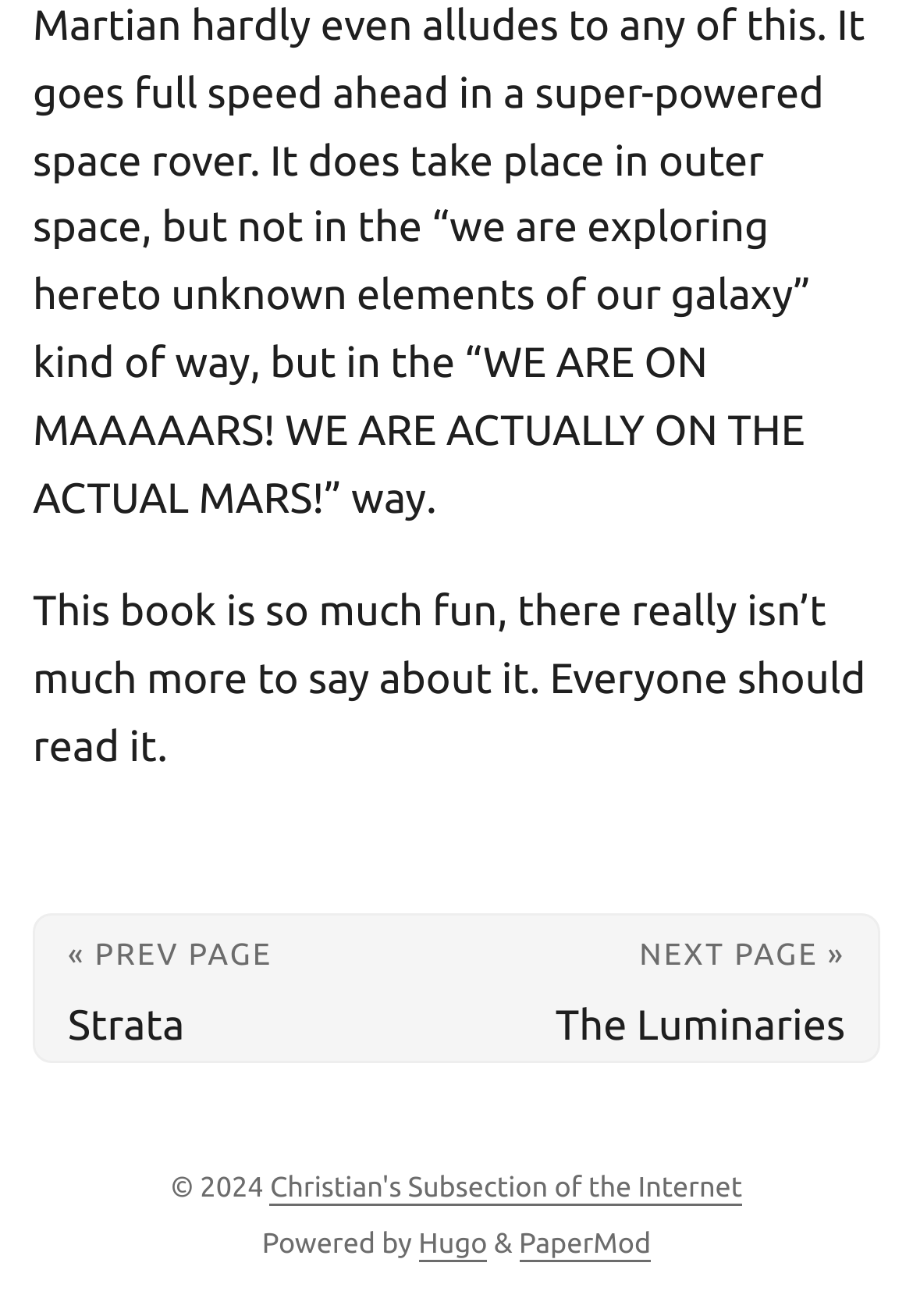Please give a concise answer to this question using a single word or phrase: 
What is the navigation option to go to the previous page?

« PREV PAGE